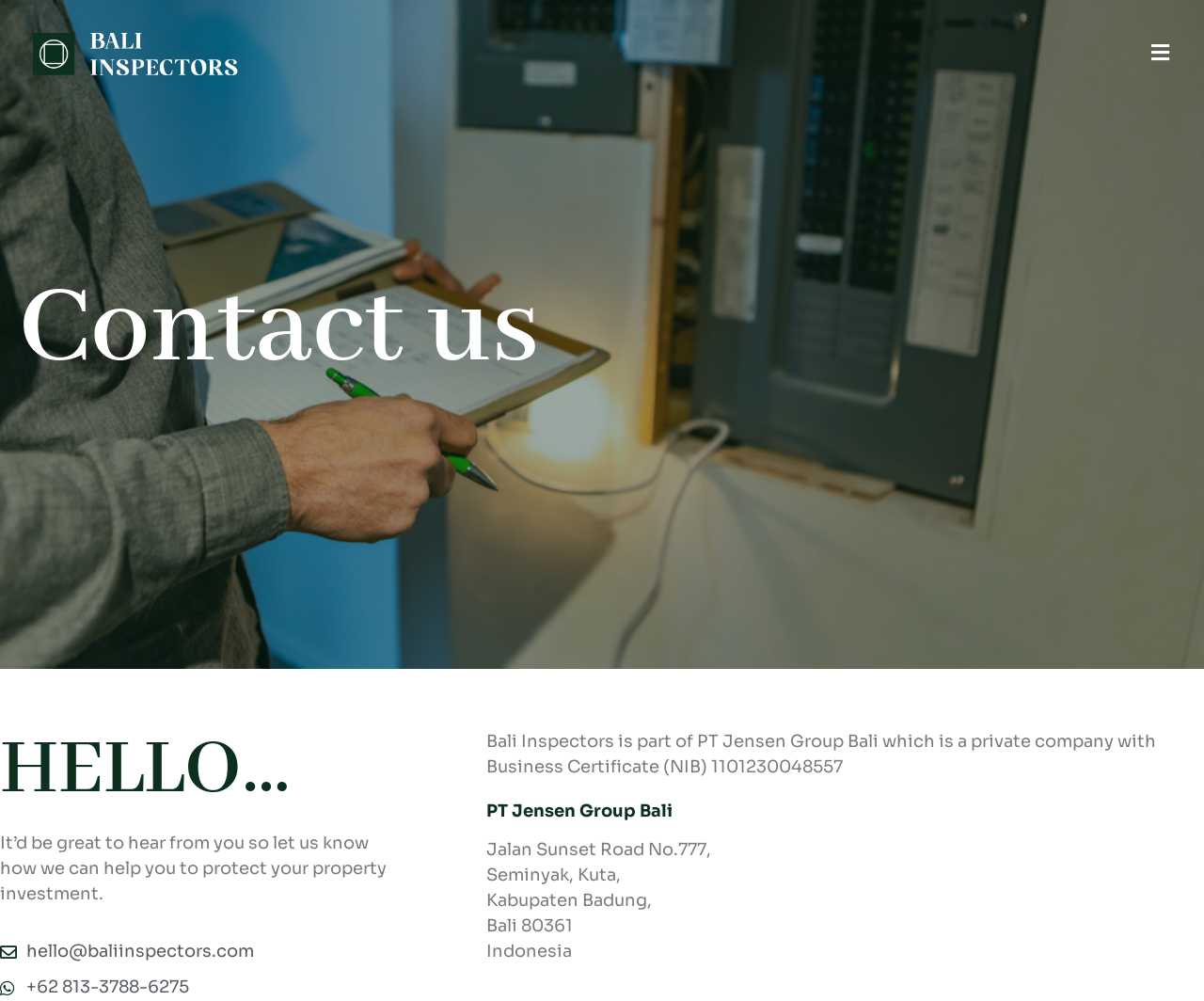Use the information in the screenshot to answer the question comprehensively: What is the company name?

I found the company name by looking at the heading elements on the webpage, specifically the one that says 'Contact us' which is likely to be related to the company name.